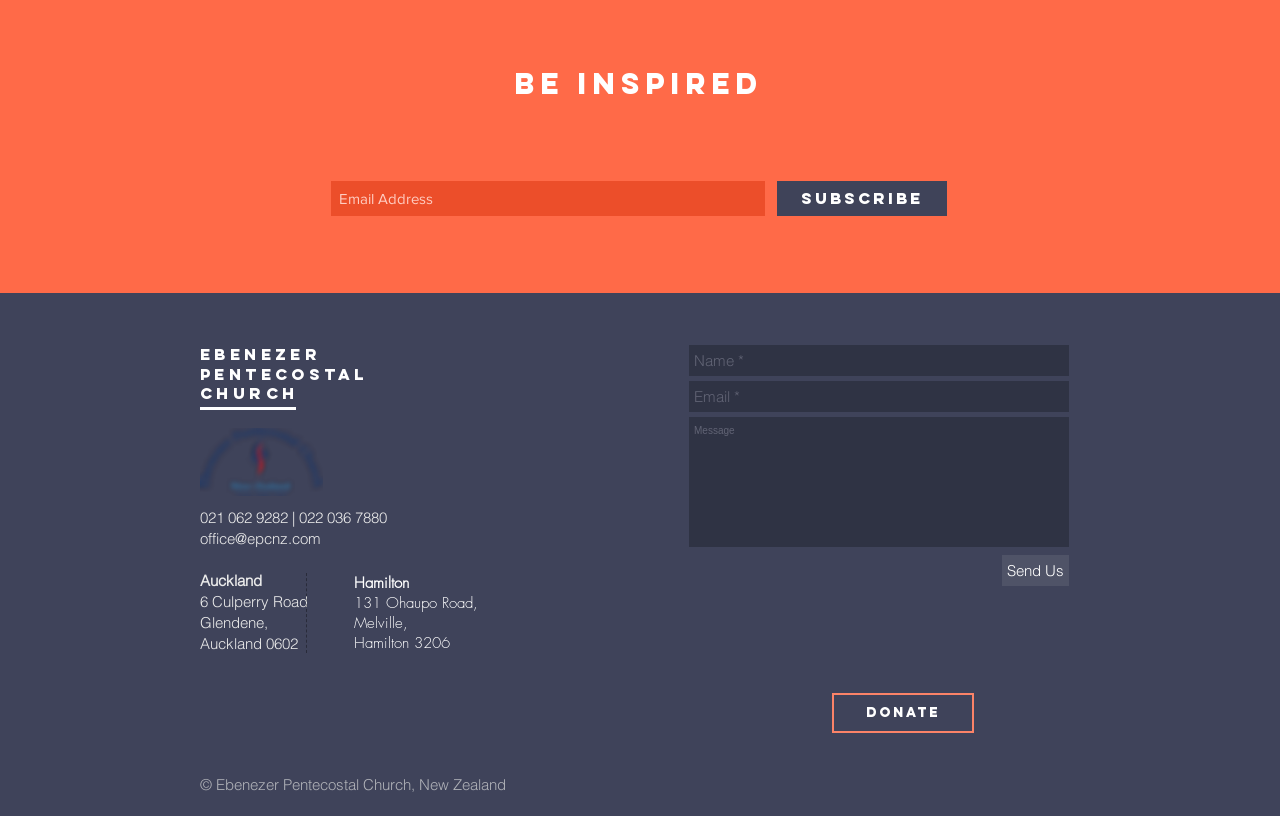Answer the question below using just one word or a short phrase: 
What is the name of the church?

Ebenezer Pentecostal Church